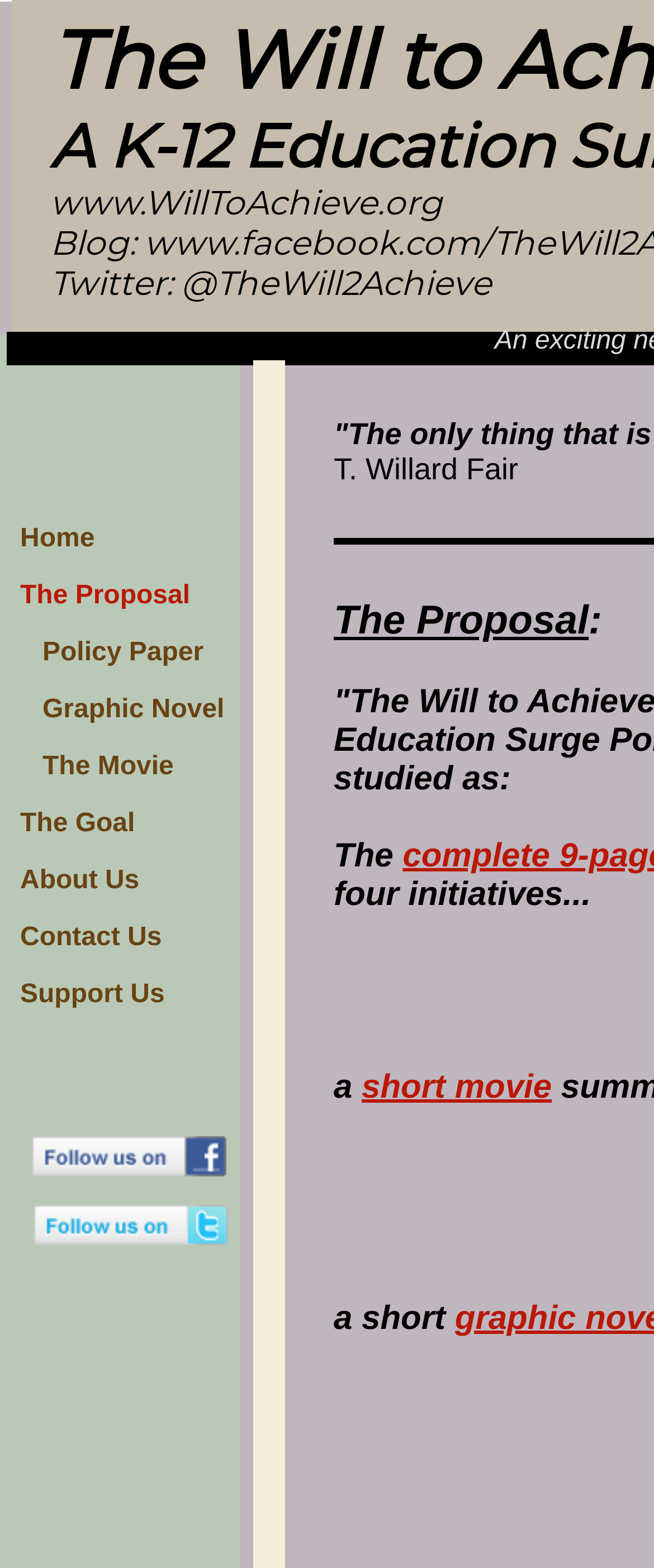Please determine the bounding box coordinates for the UI element described here. Use the format (top-left x, top-left y, bottom-right x, bottom-right y) with values bounded between 0 and 1: Home

[0.031, 0.326, 0.343, 0.362]